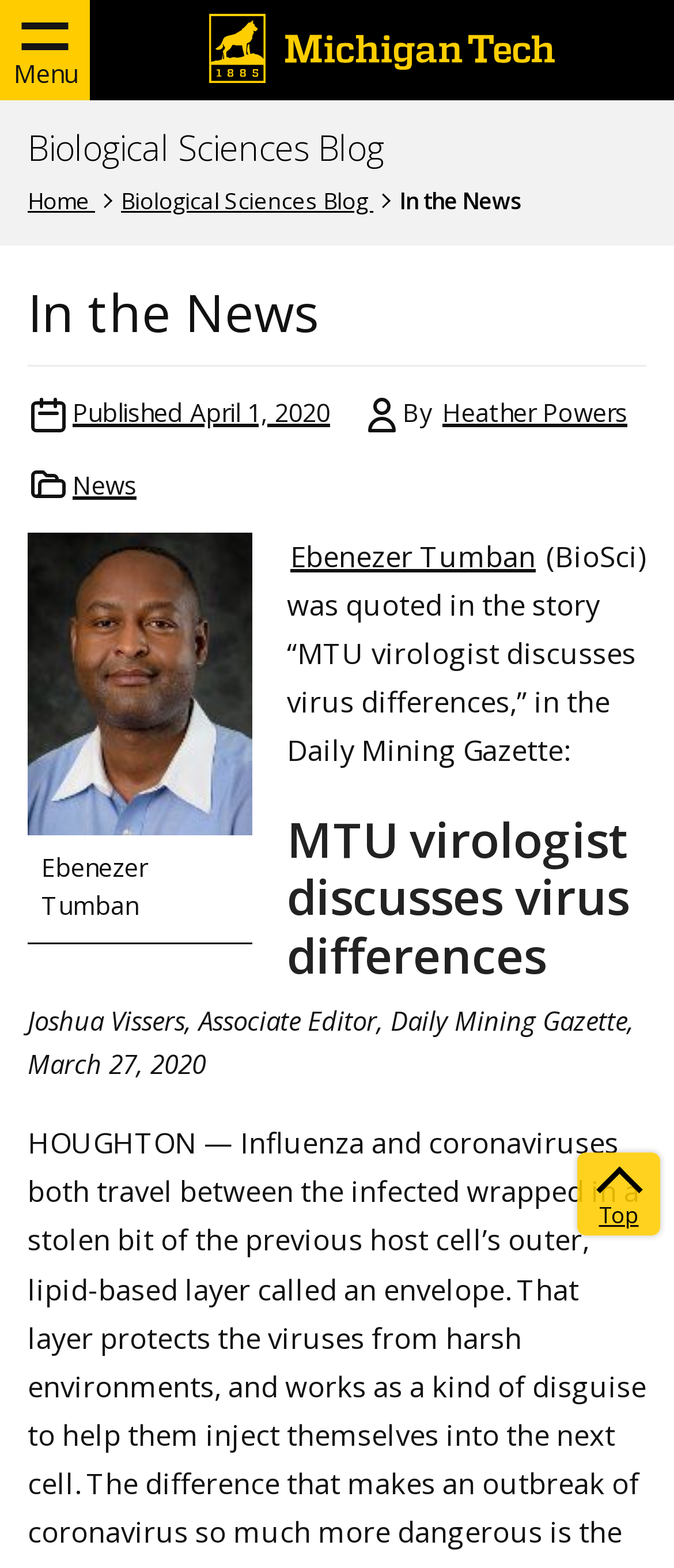What is the name of the publication that published the story?
Answer with a single word or short phrase according to what you see in the image.

Daily Mining Gazette